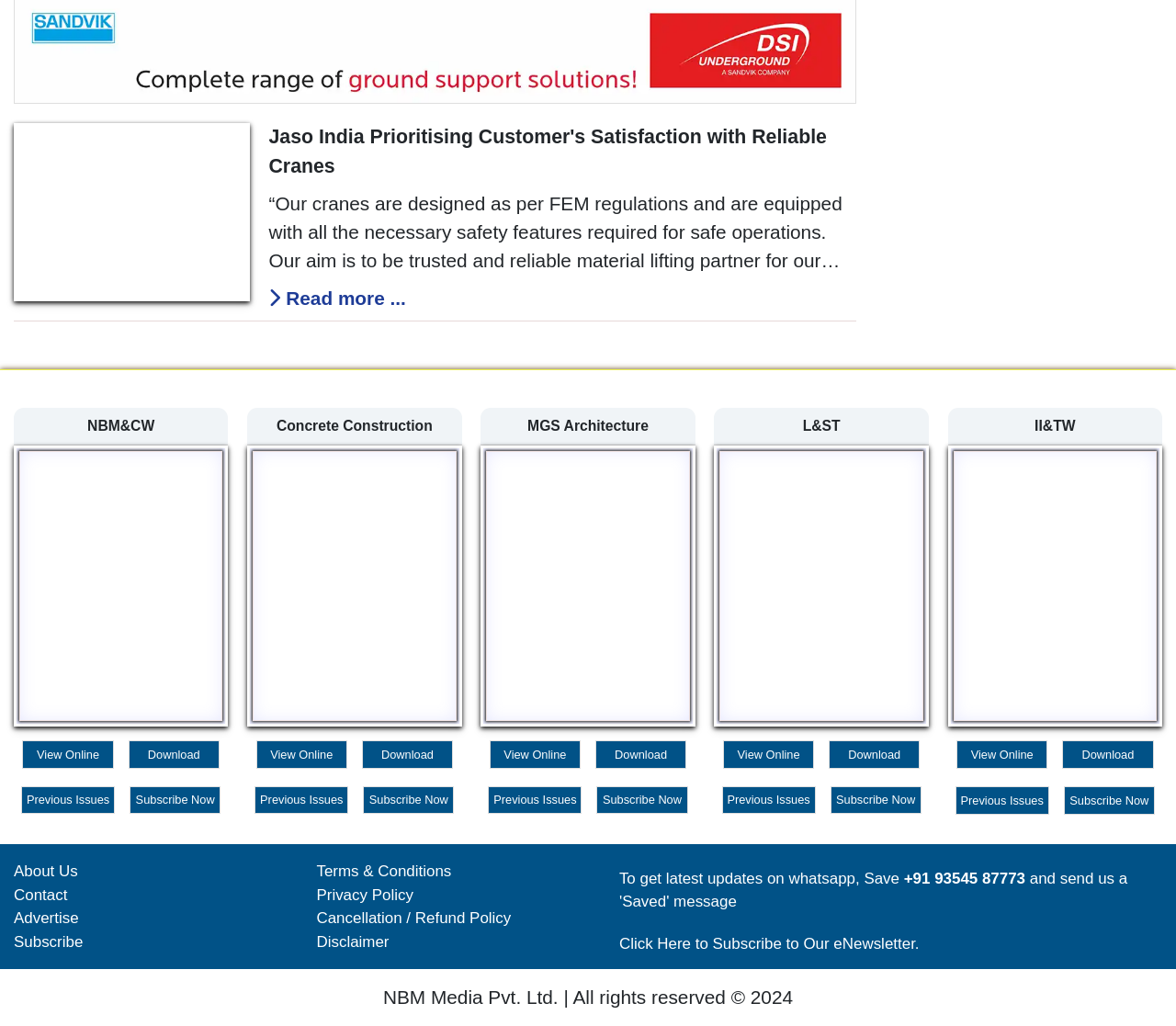Please examine the image and answer the question with a detailed explanation:
What is the name of the company that owns the webpage?

The webpage has a footer section that mentions 'NBM Media Pvt. Ltd. | All rights reserved © 2024'. This indicates that the company that owns the webpage is NBM Media Pvt. Ltd.